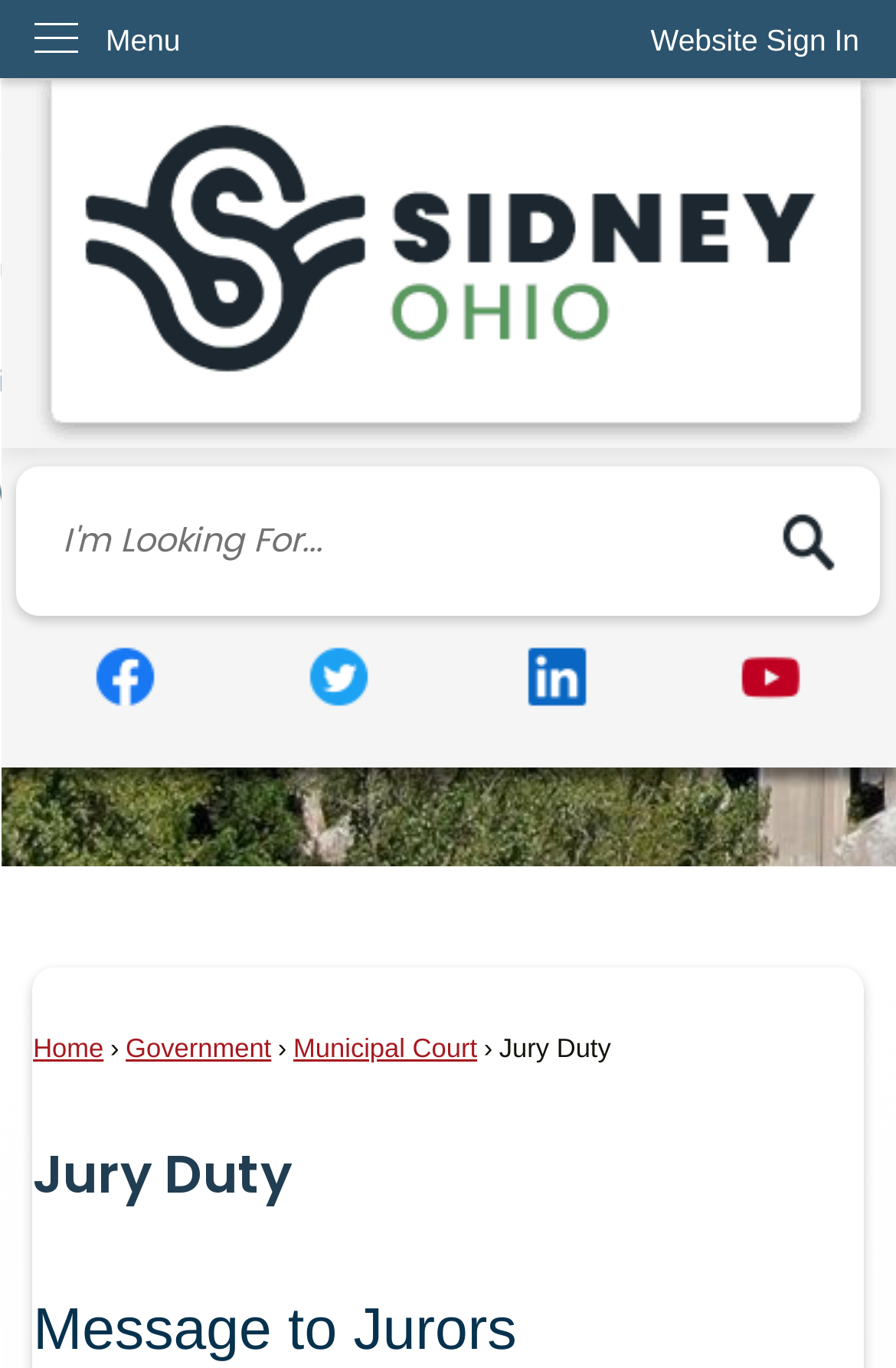Extract the bounding box coordinates for the described element: "parent_node: Search". The coordinates should be represented as four float numbers between 0 and 1: [left, top, right, bottom].

[0.843, 0.357, 0.956, 0.431]